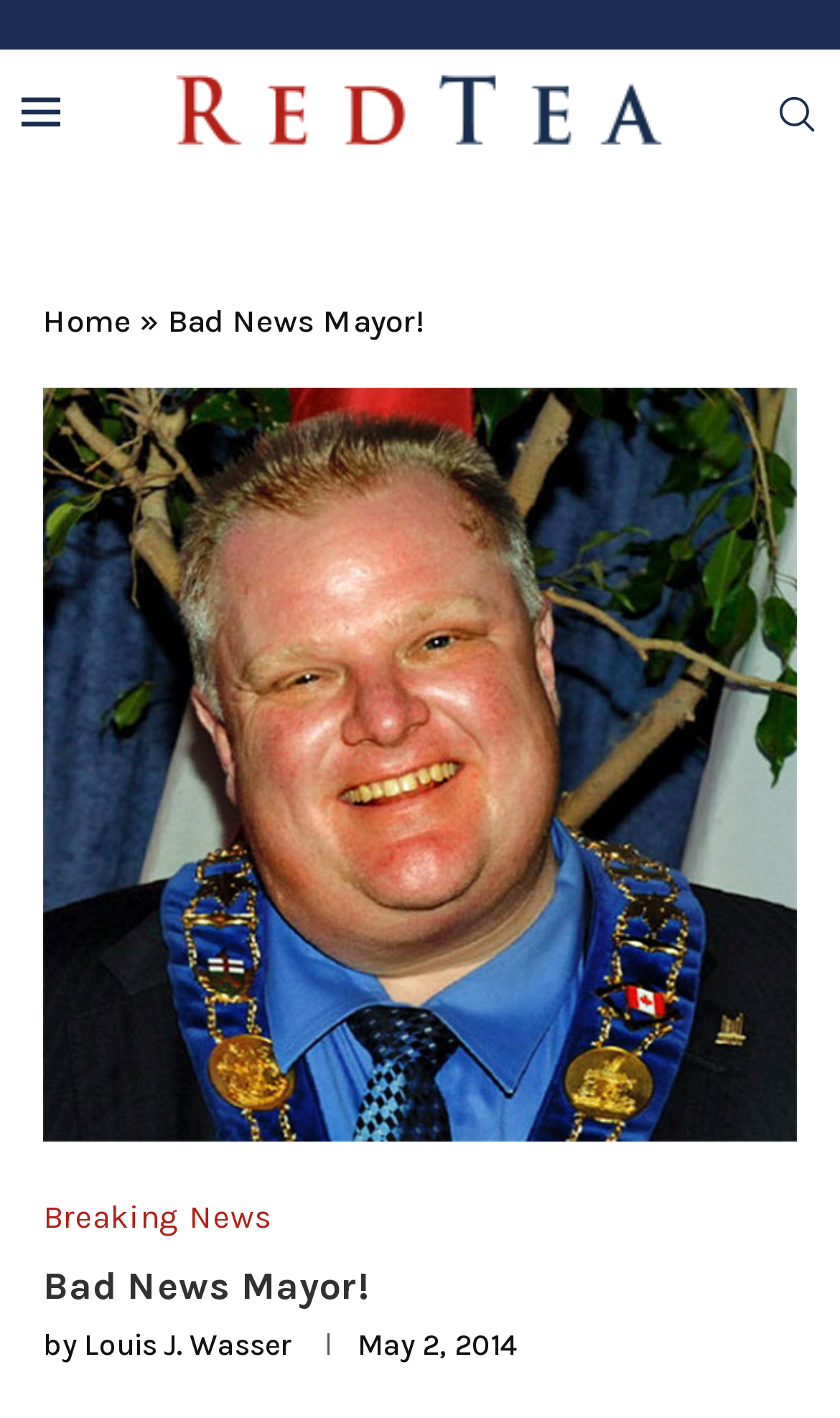Based on what you see in the screenshot, provide a thorough answer to this question: When was the news article published?

I found the answer by looking at the time stamp below the main heading, which says 'May 2, 2014'.